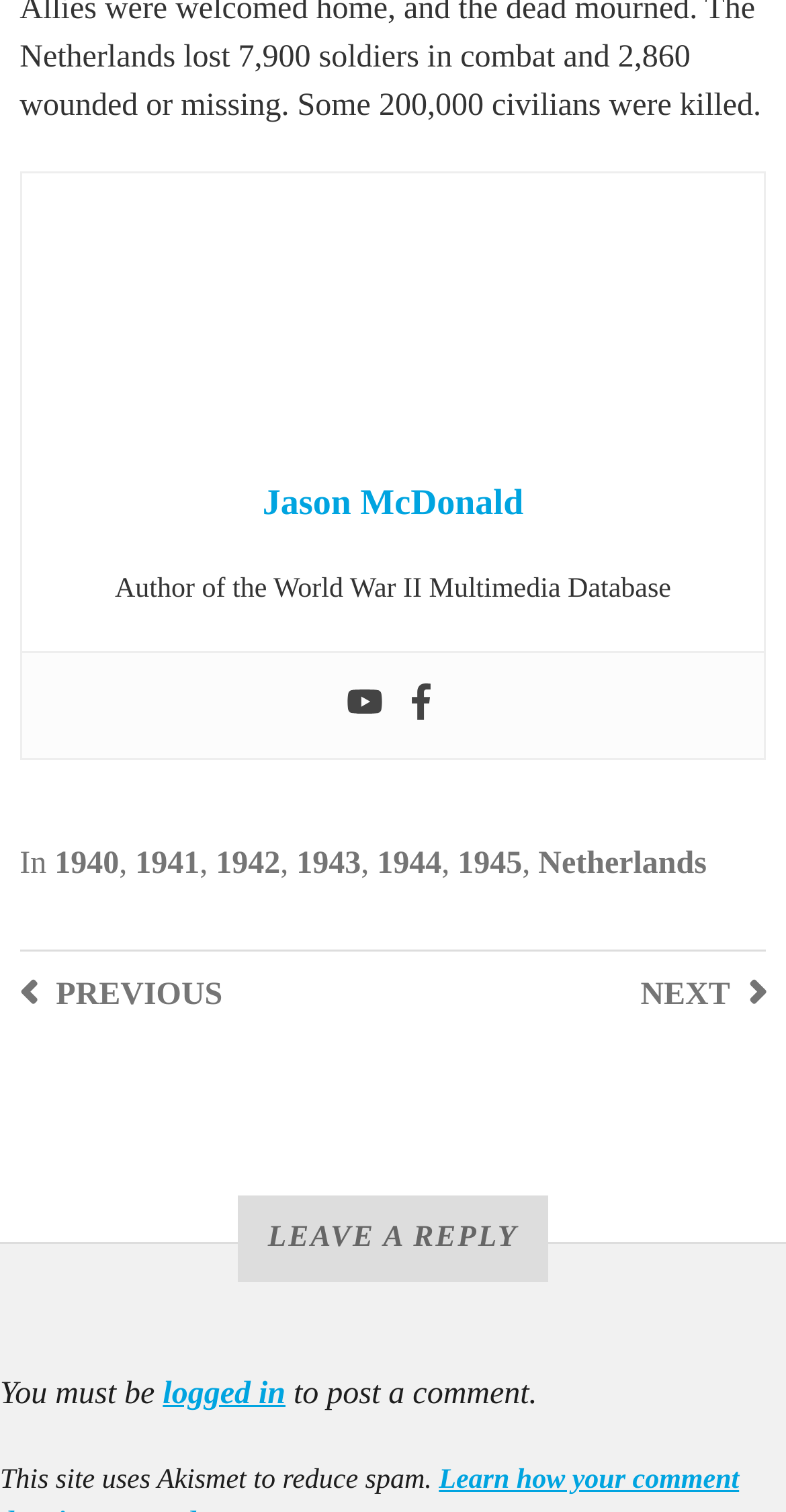Bounding box coordinates are to be given in the format (top-left x, top-left y, bottom-right x, bottom-right y). All values must be floating point numbers between 0 and 1. Provide the bounding box coordinate for the UI element described as: 1940

[0.069, 0.56, 0.151, 0.582]